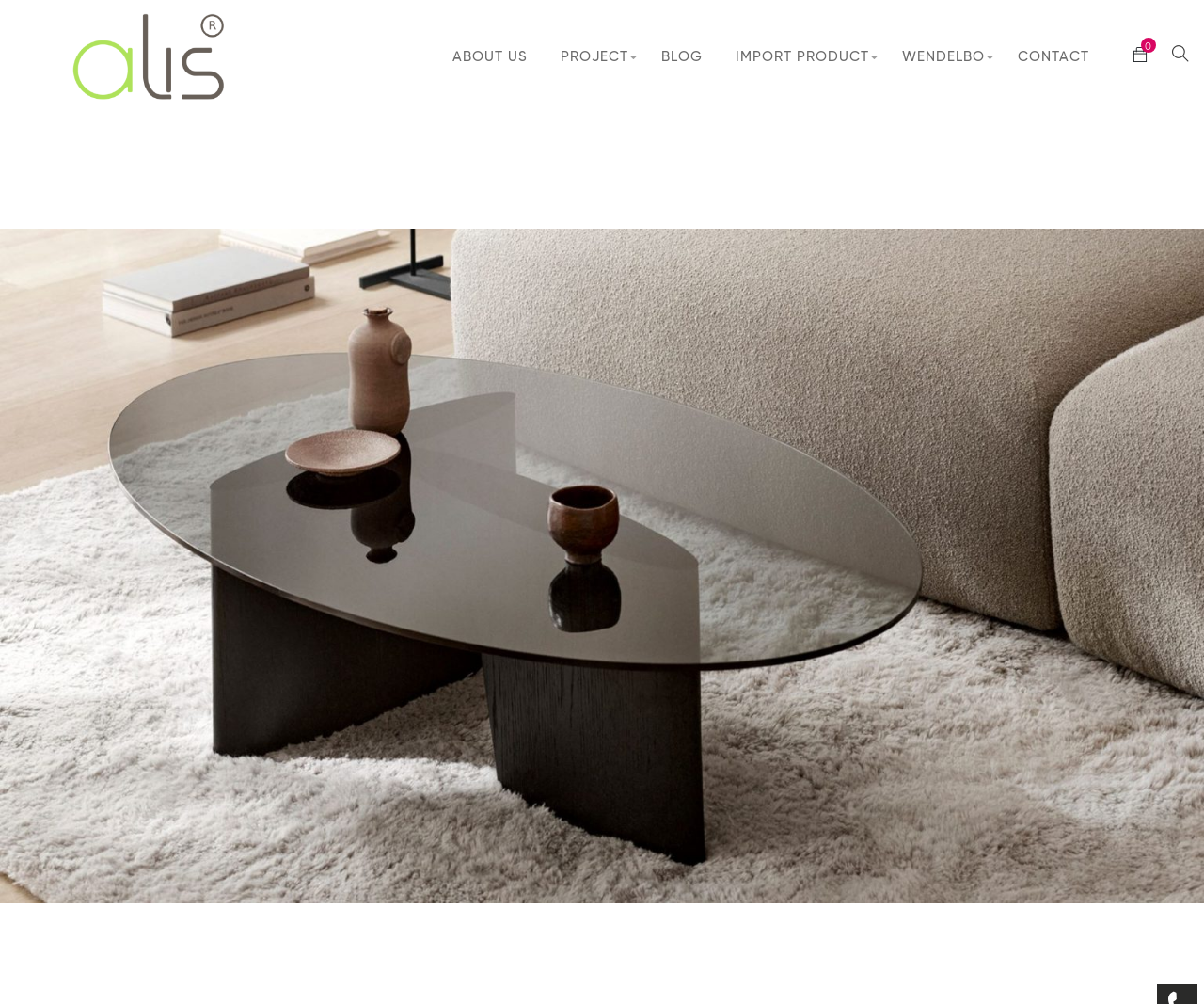Identify and provide the bounding box coordinates of the UI element described: "Import Product". The coordinates should be formatted as [left, top, right, bottom], with each number being a float between 0 and 1.

[0.611, 0.047, 0.722, 0.068]